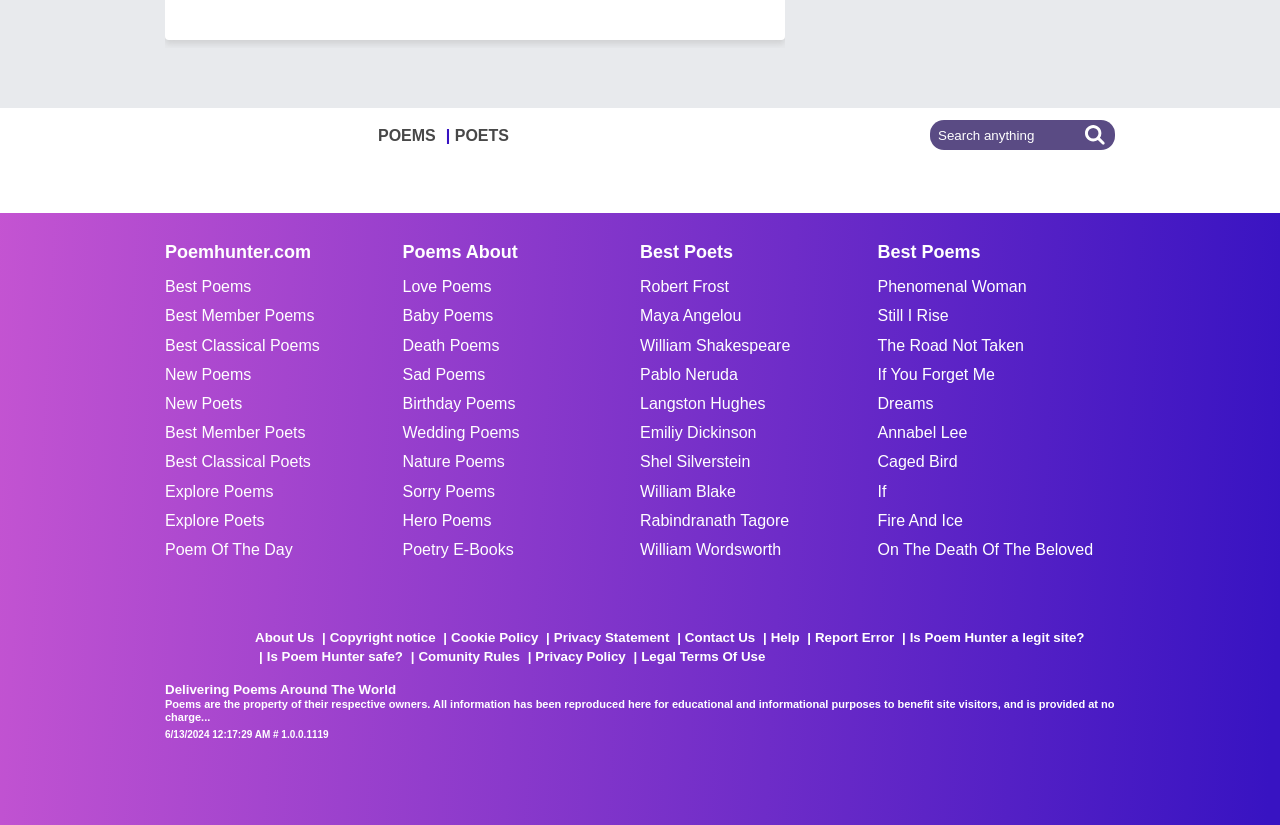Please identify the coordinates of the bounding box that should be clicked to fulfill this instruction: "Visit the Poem Hunter Facebook page".

[0.219, 0.706, 0.236, 0.732]